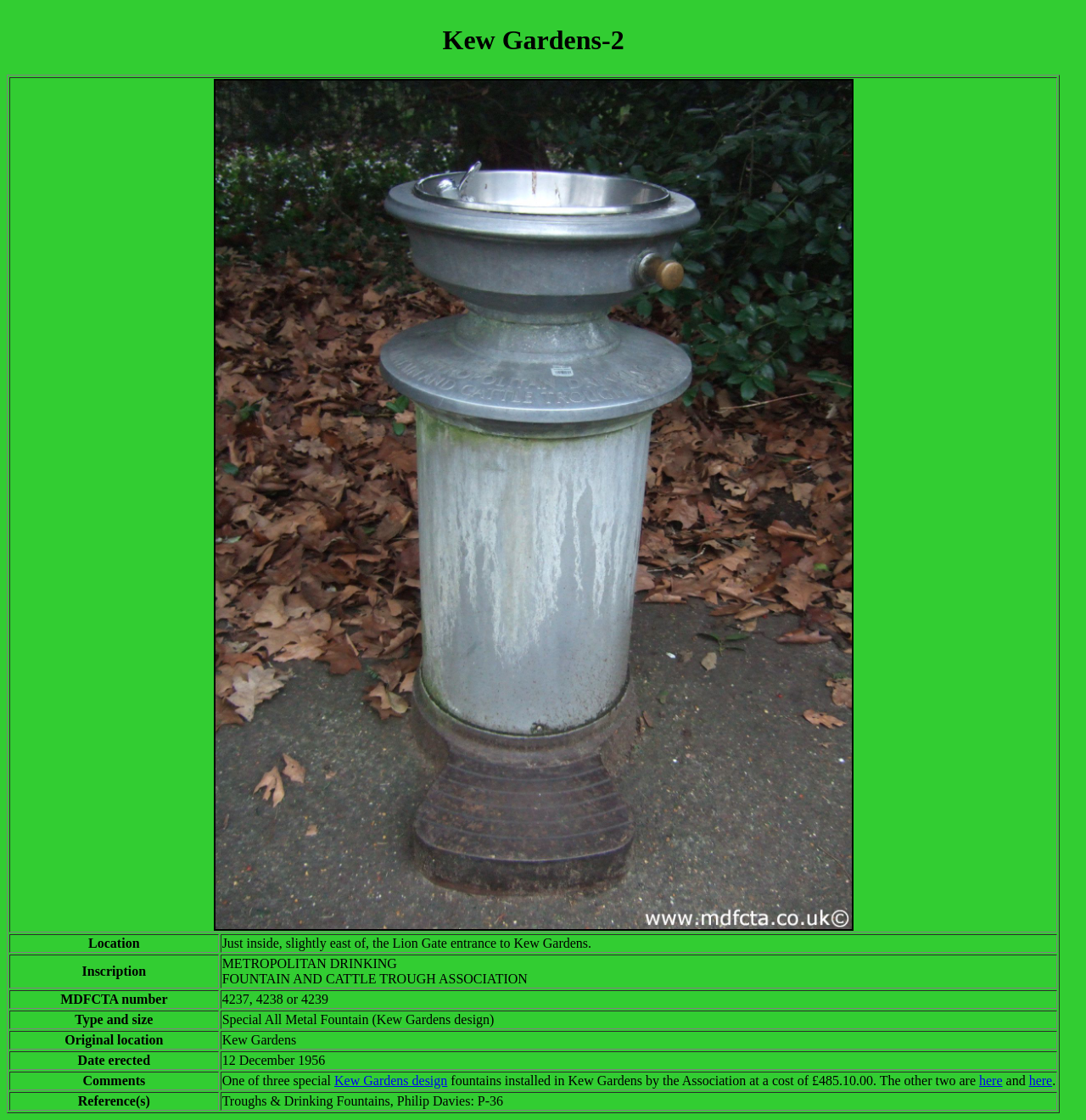Please reply to the following question with a single word or a short phrase:
What is the MDFCTA number of the fountain?

4237, 4238 or 4239